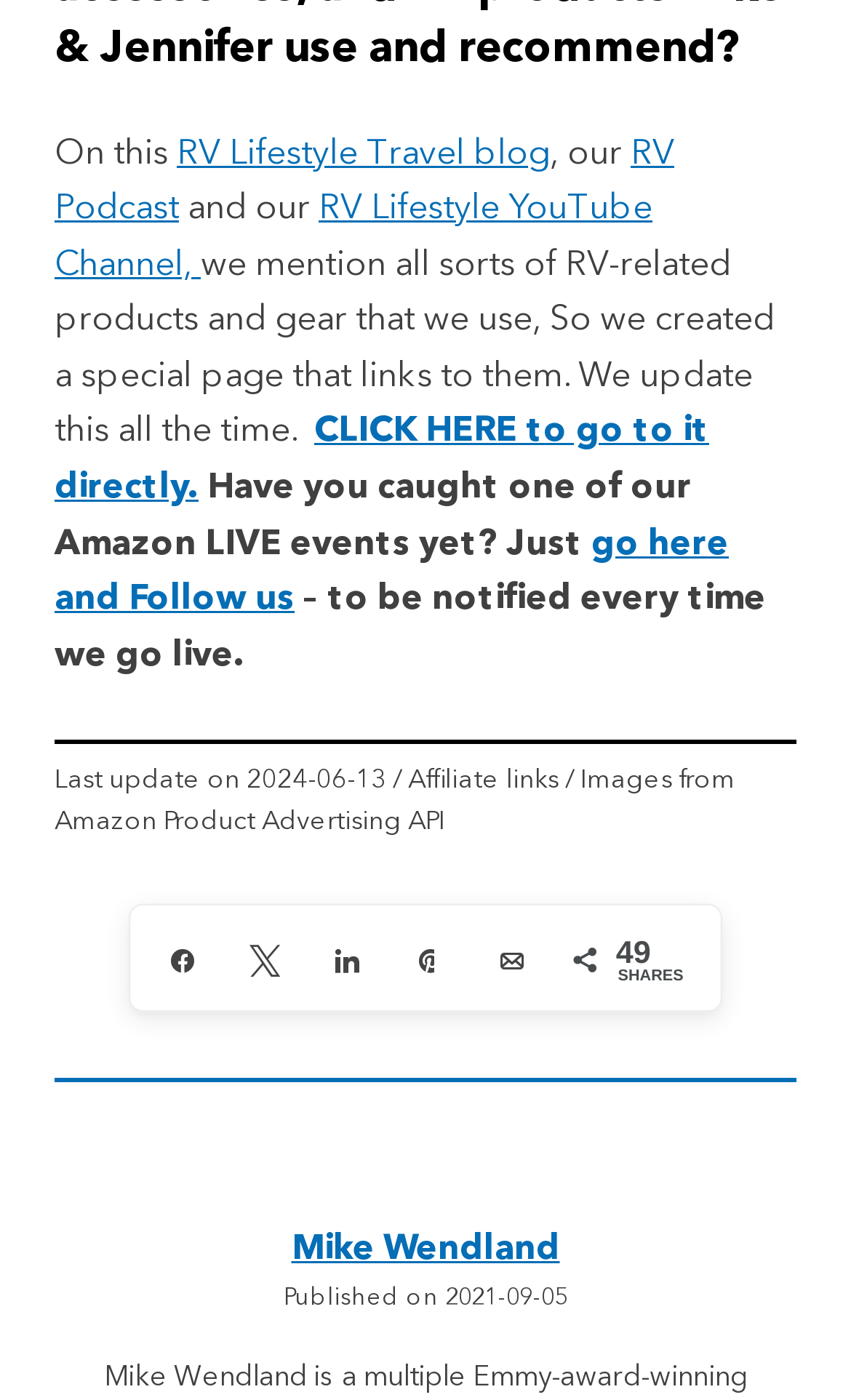Give a concise answer of one word or phrase to the question: 
How can users be notified when the authors go live on Amazon?

Follow them on Amazon LIVE